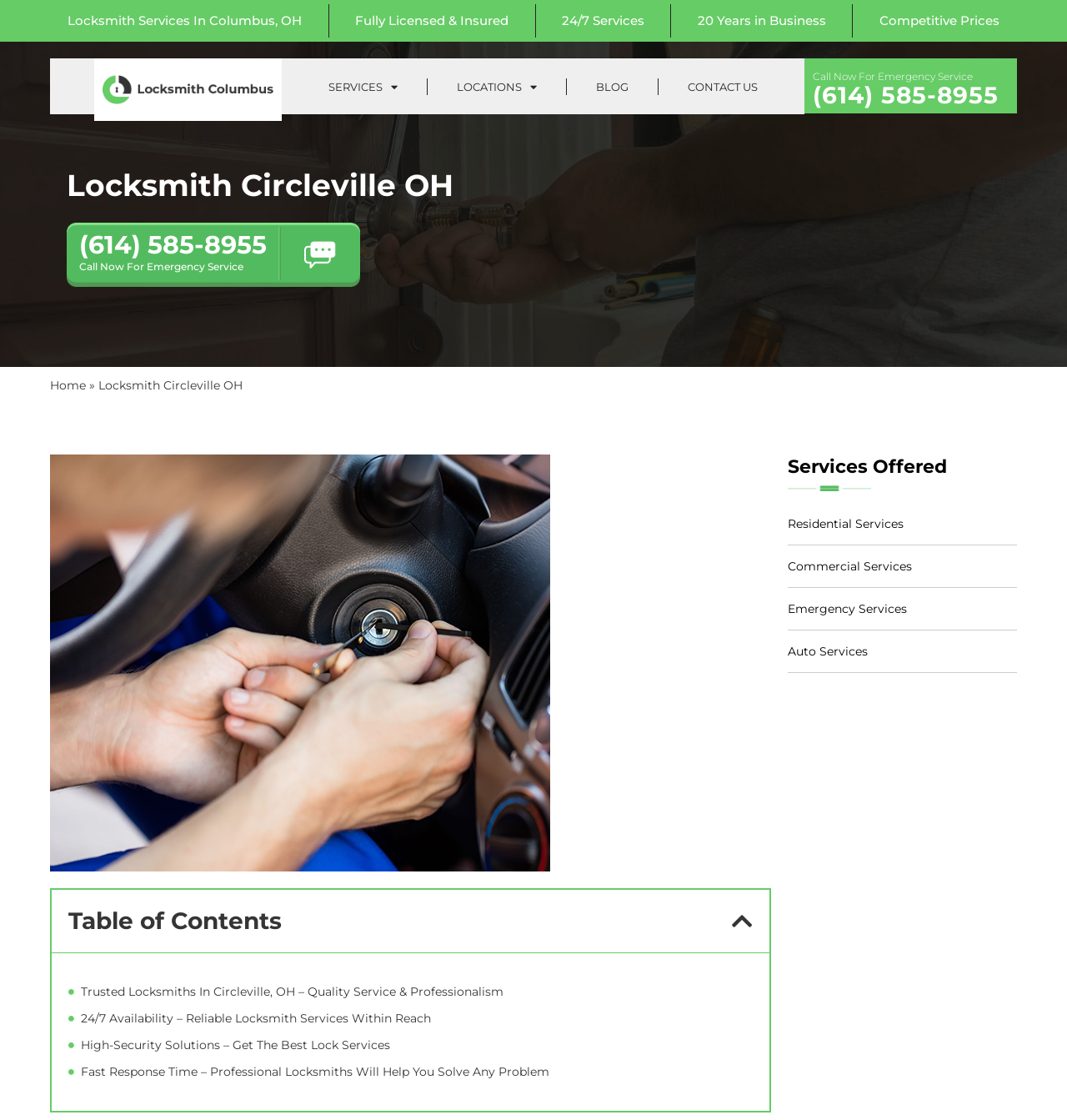What is the name of the location served by Locksmith Circleville OH?
Answer the question with as much detail as you can, using the image as a reference.

Based on the webpage, Locksmith Circleville OH serves Circleville, OH, as indicated by the heading 'Locksmith Circleville OH' and the link 'Trusted Locksmiths In Circleville, OH – Quality Service & Professionalism'.